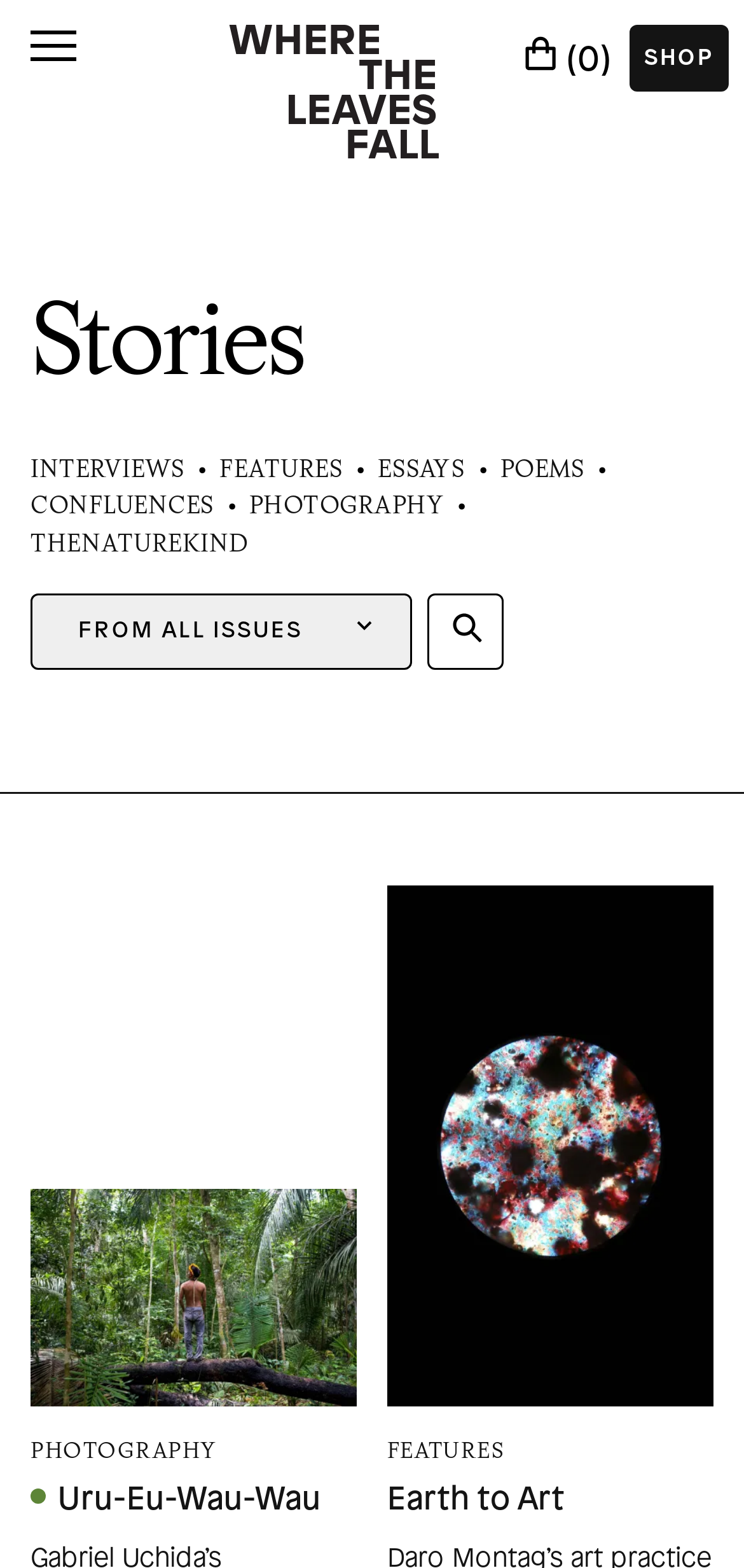How many links are in the navigation menu?
Examine the screenshot and reply with a single word or phrase.

7